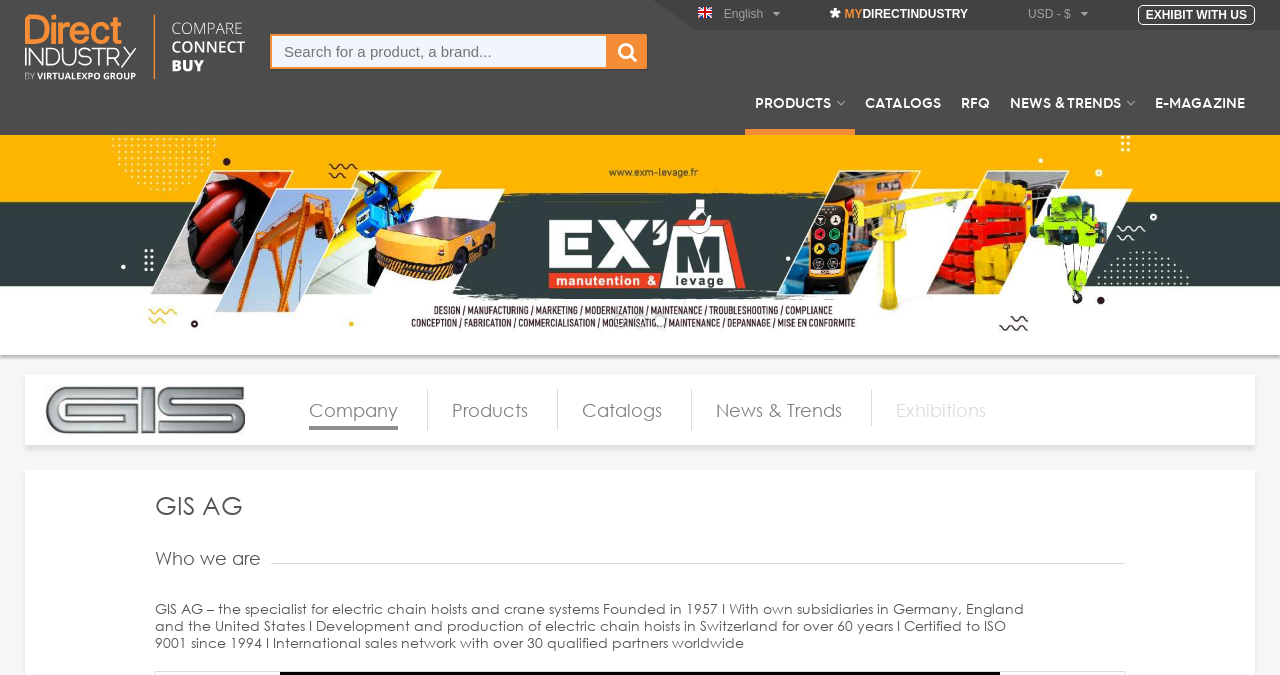Please determine the bounding box coordinates of the area that needs to be clicked to complete this task: 'Go to the exhibitions page'. The coordinates must be four float numbers between 0 and 1, formatted as [left, top, right, bottom].

[0.7, 0.591, 0.77, 0.624]